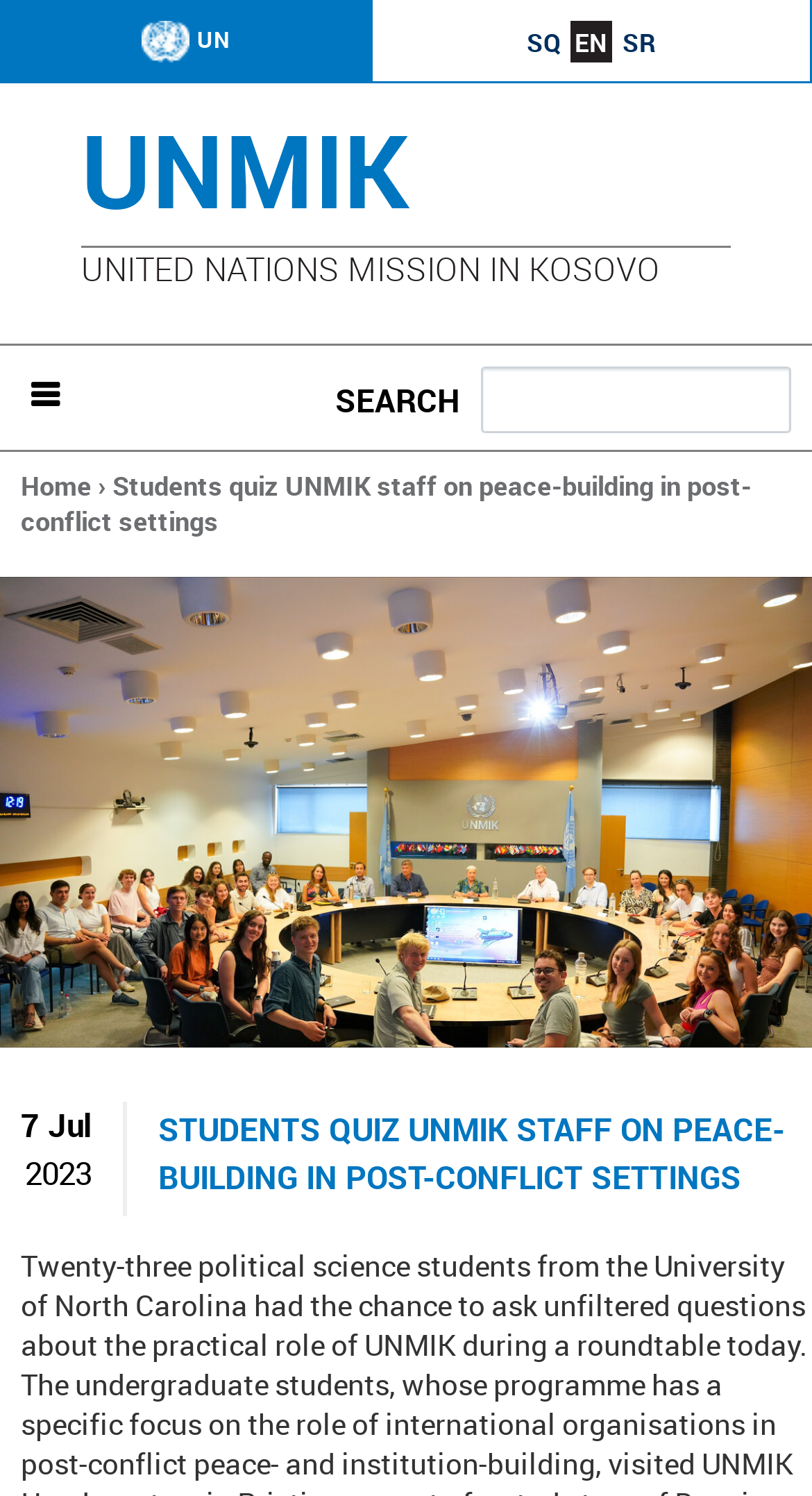Locate the UI element described as follows: "name="op" value="Search"". Return the bounding box coordinates as four float numbers between 0 and 1 in the order [left, top, right, bottom].

[0.974, 0.244, 1.0, 0.29]